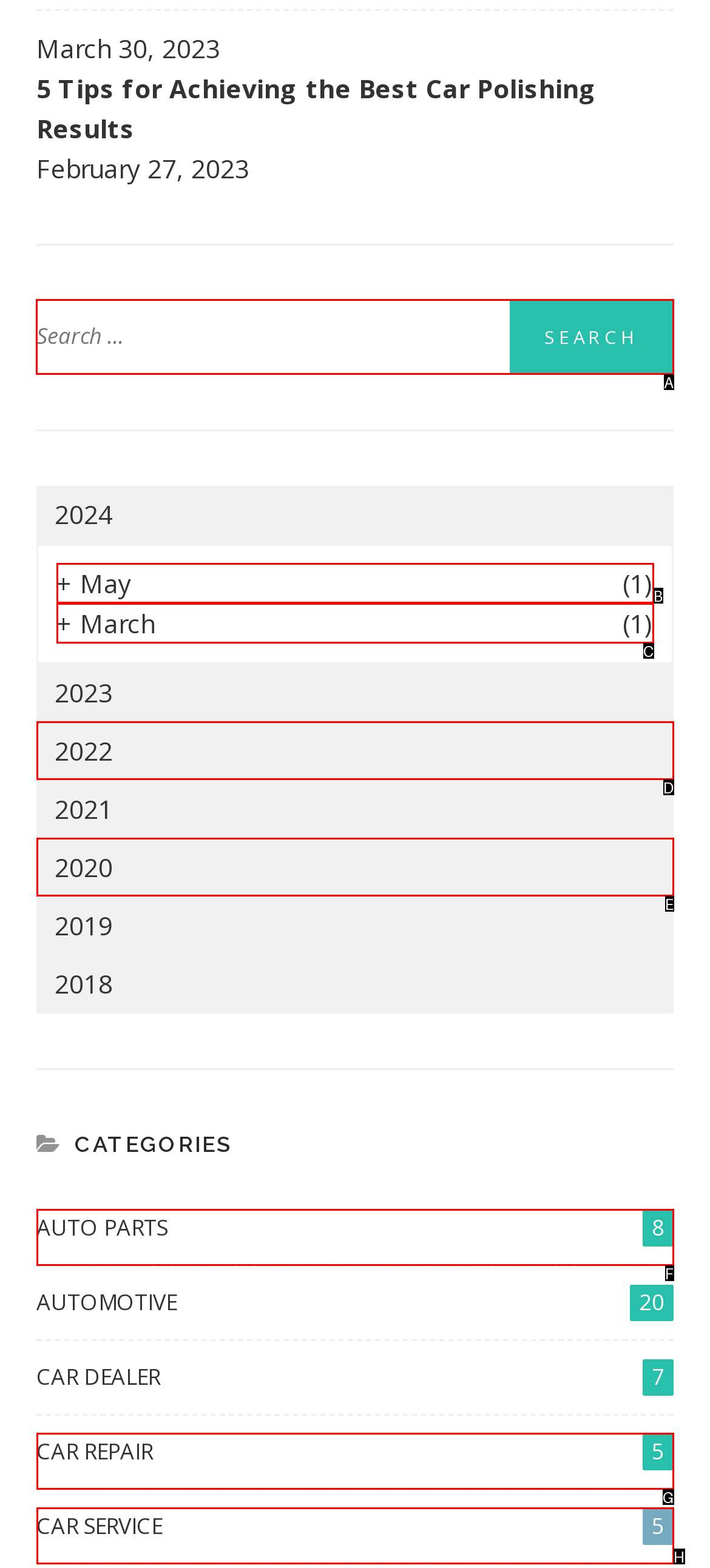Identify the correct UI element to click on to achieve the task: Search for something. Provide the letter of the appropriate element directly from the available choices.

A